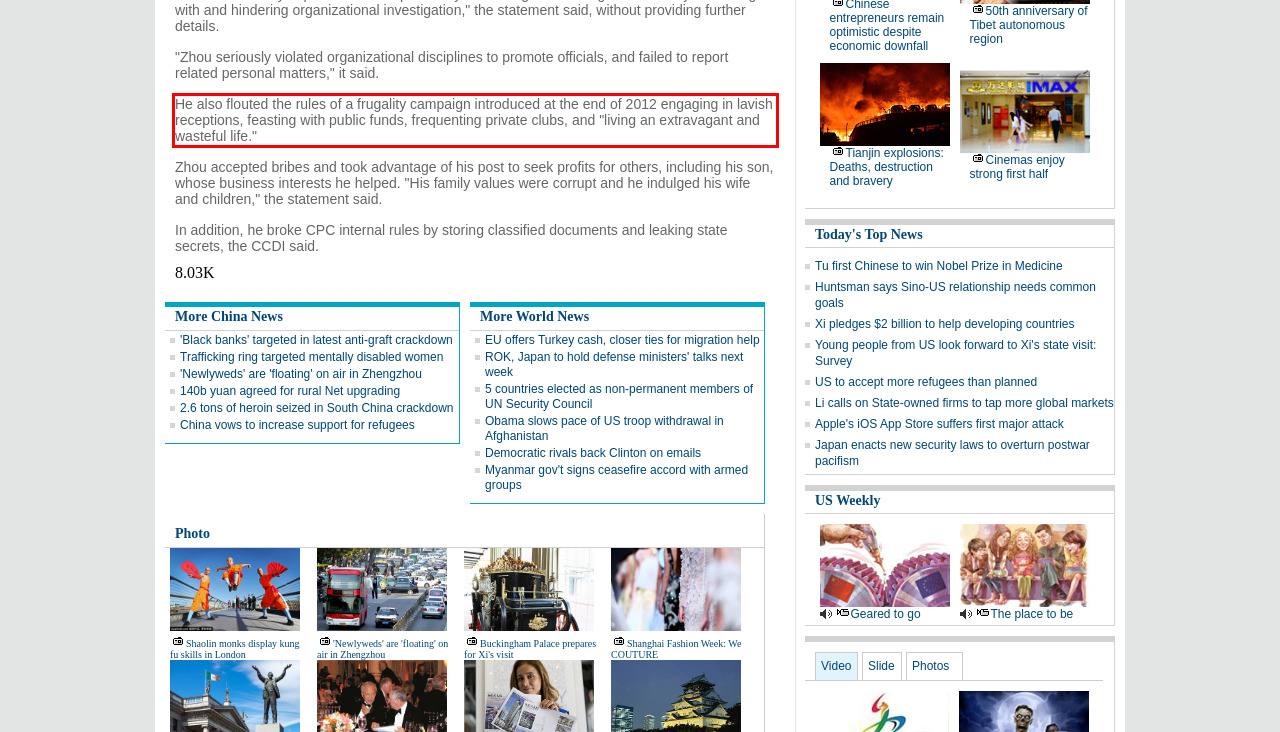Your task is to recognize and extract the text content from the UI element enclosed in the red bounding box on the webpage screenshot.

He also flouted the rules of a frugality campaign introduced at the end of 2012 engaging in lavish receptions, feasting with public funds, frequenting private clubs, and "living an extravagant and wasteful life."